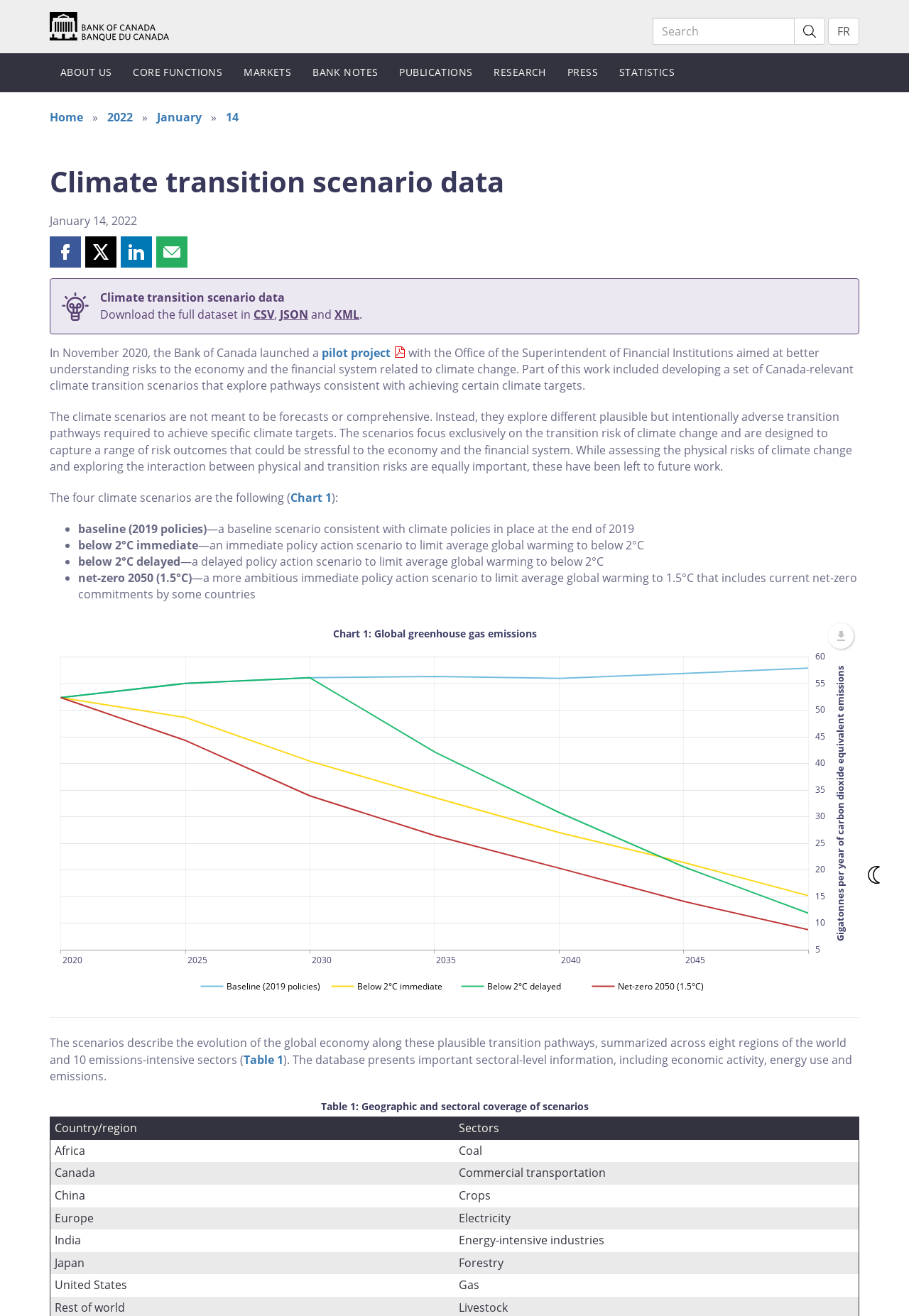What is the date mentioned in the breadcrumbs navigation?
Use the image to give a comprehensive and detailed response to the question.

The breadcrumbs navigation shows a link to 'January 14, 2022', which indicates that the webpage is related to an event or publication on this date.